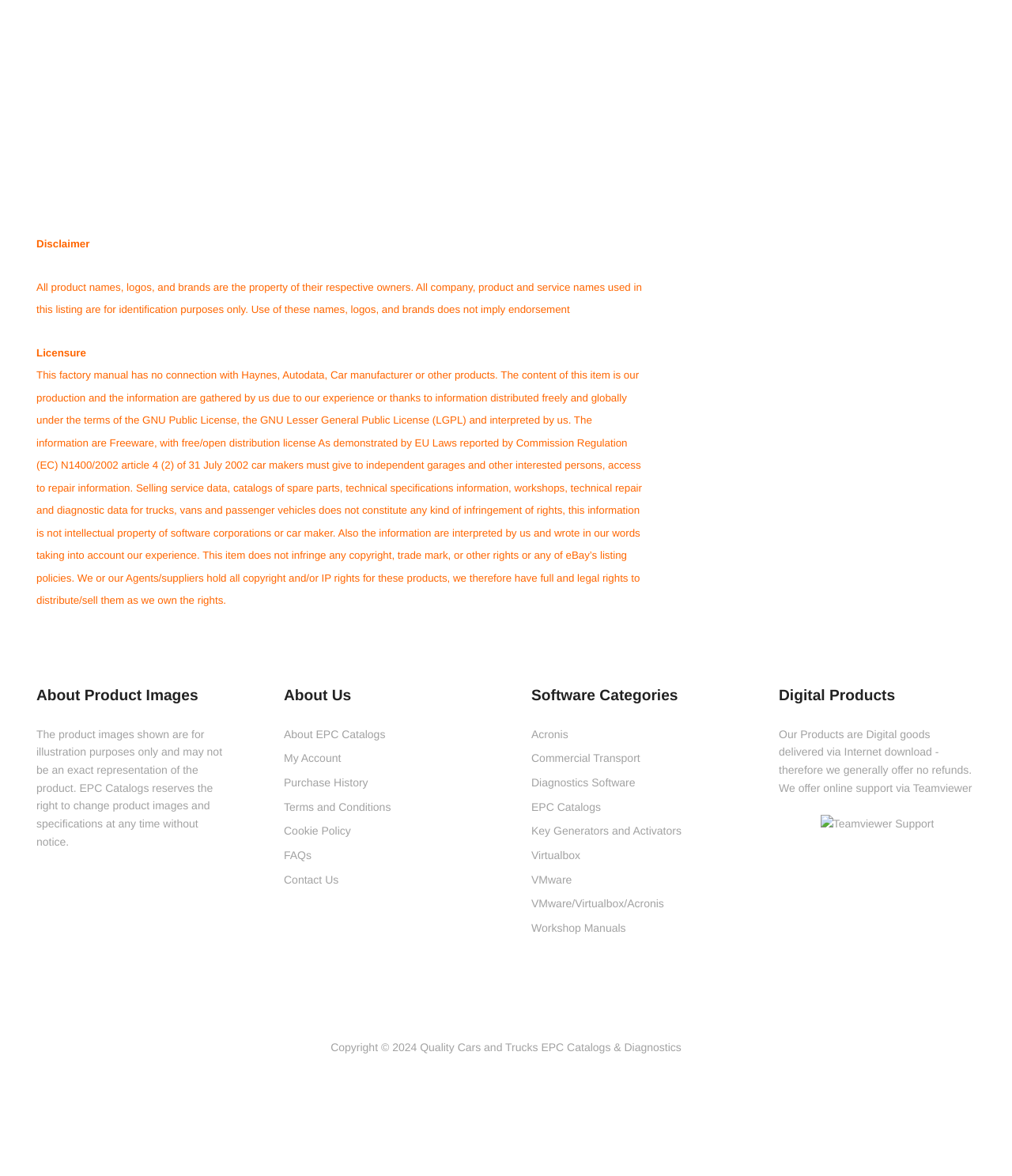Identify the bounding box coordinates of the area you need to click to perform the following instruction: "Browse Acronis software".

[0.525, 0.617, 0.561, 0.632]